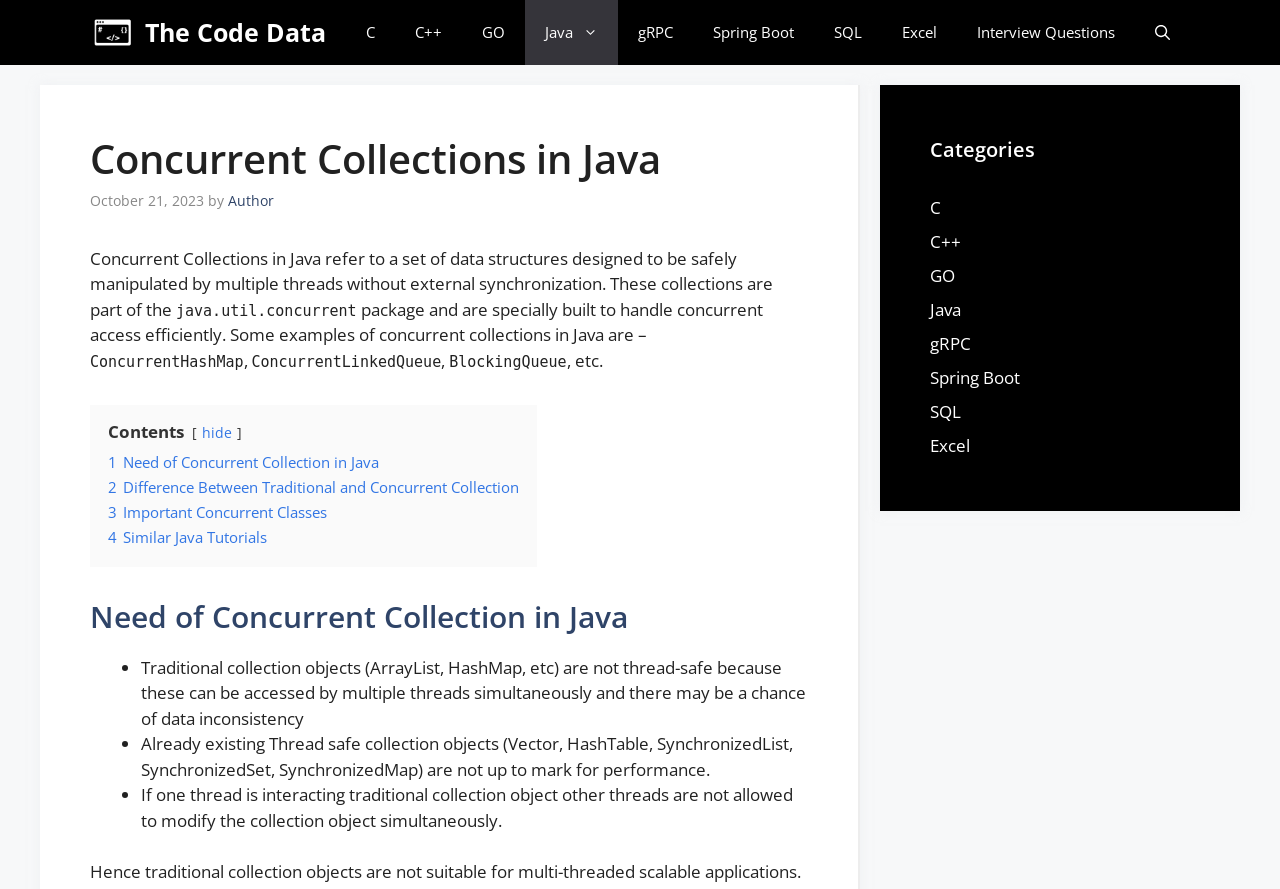What are some examples of concurrent collections in Java?
From the image, respond using a single word or phrase.

ConcurrentHashMap, ConcurrentLinkedQueue, BlockingQueue